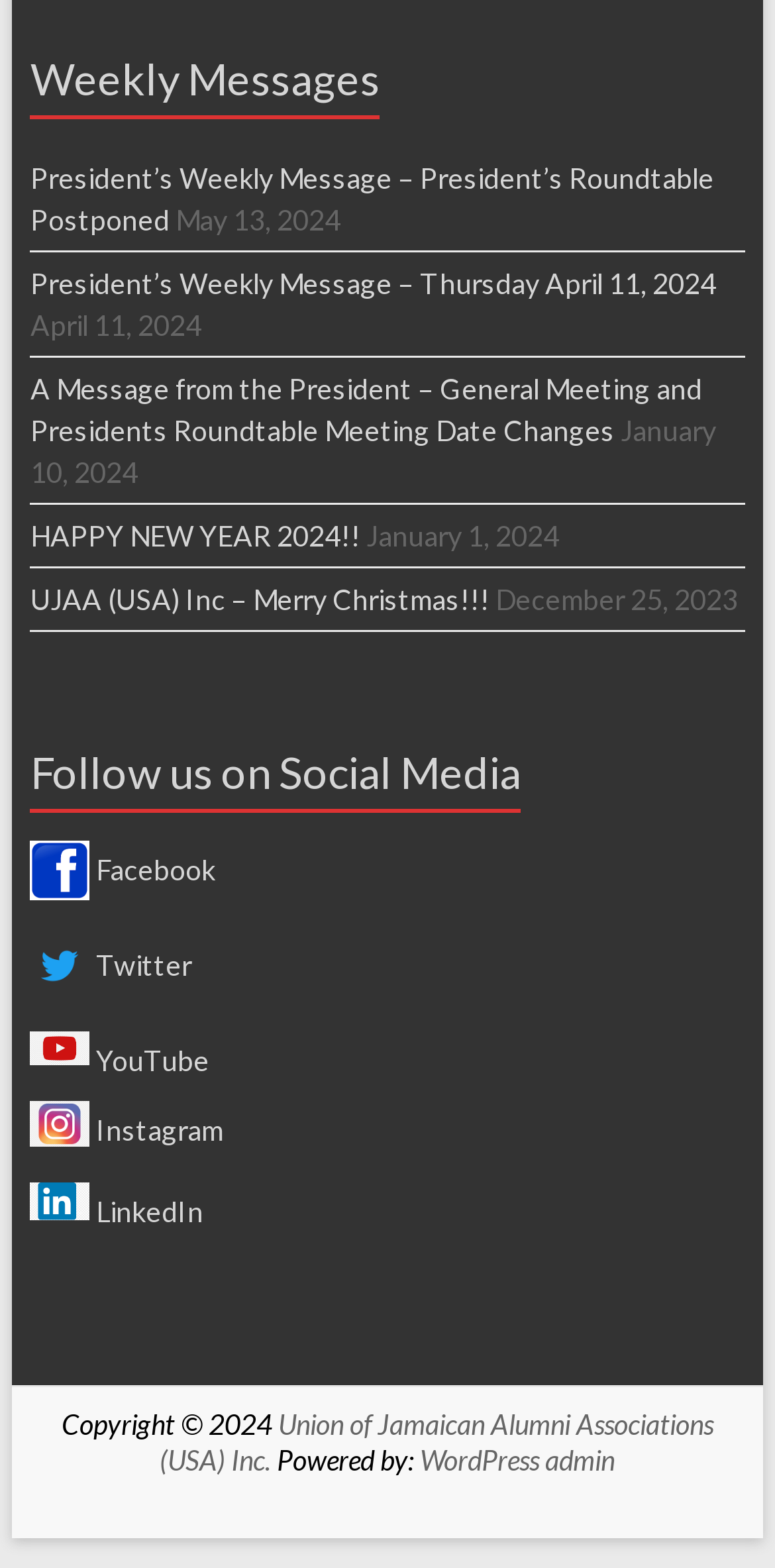Please provide a short answer using a single word or phrase for the question:
What is the date of the latest weekly message?

May 13, 2024